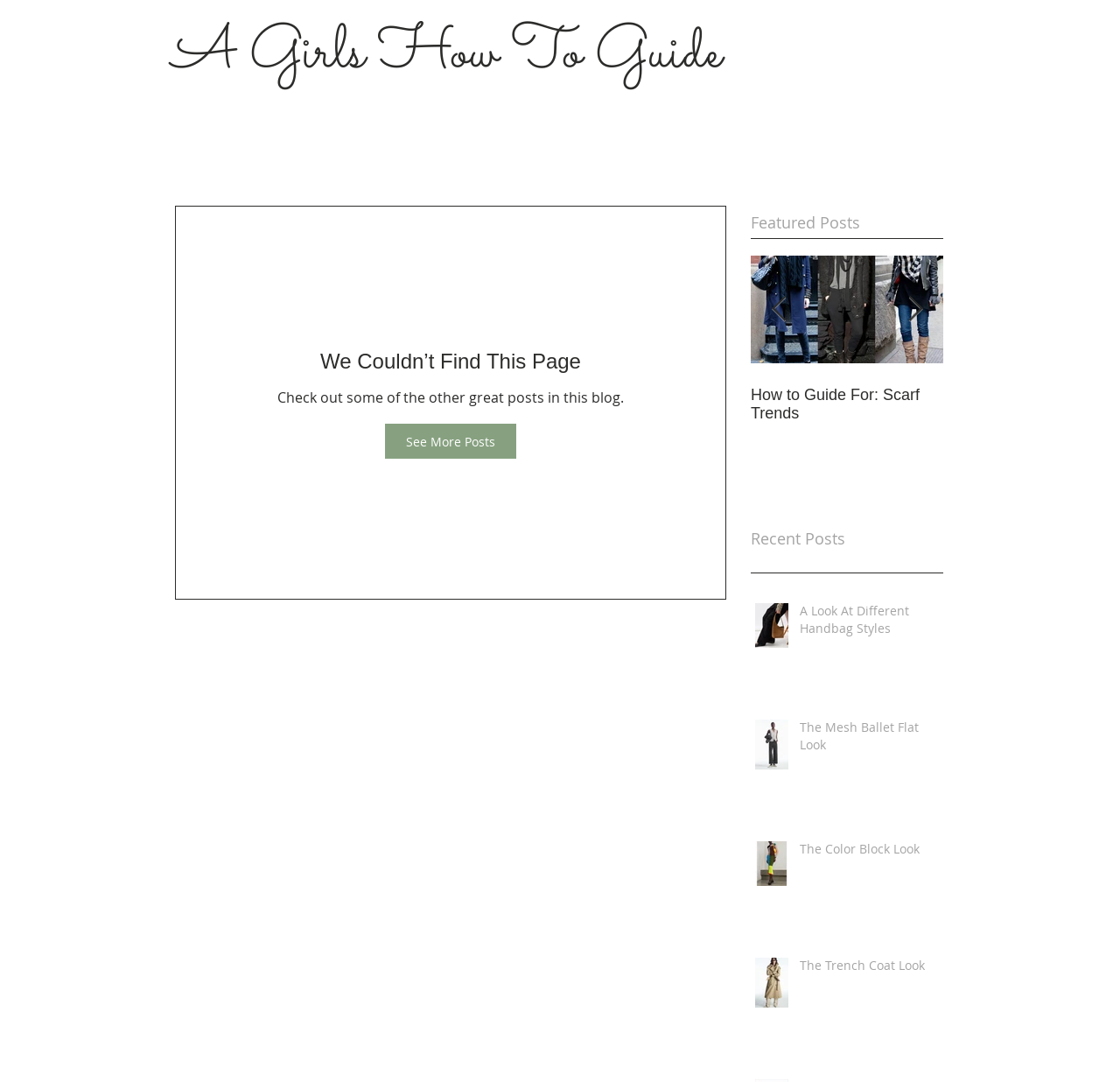Please determine the bounding box coordinates of the element's region to click for the following instruction: "View the 'X Tanner' product details".

None